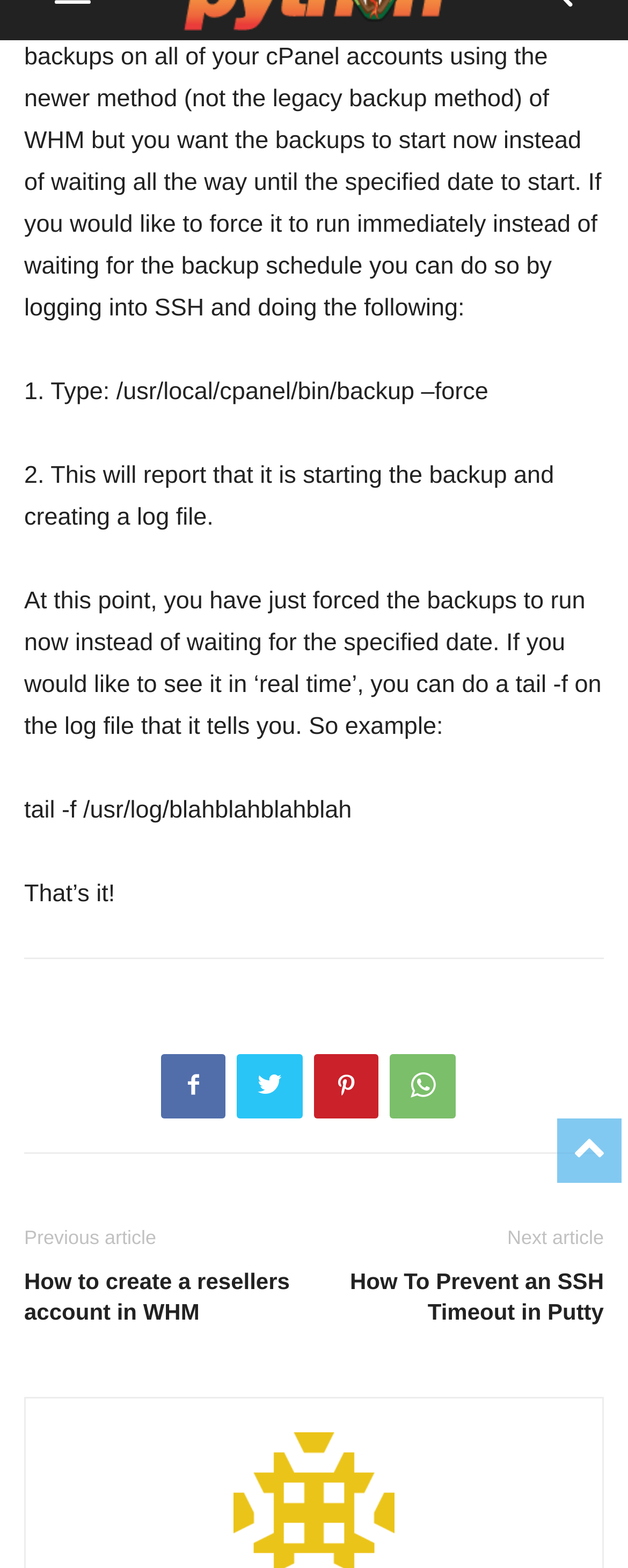Locate the bounding box coordinates of the clickable area to execute the instruction: "Click the previous article link". Provide the coordinates as four float numbers between 0 and 1, represented as [left, top, right, bottom].

[0.038, 0.782, 0.249, 0.796]